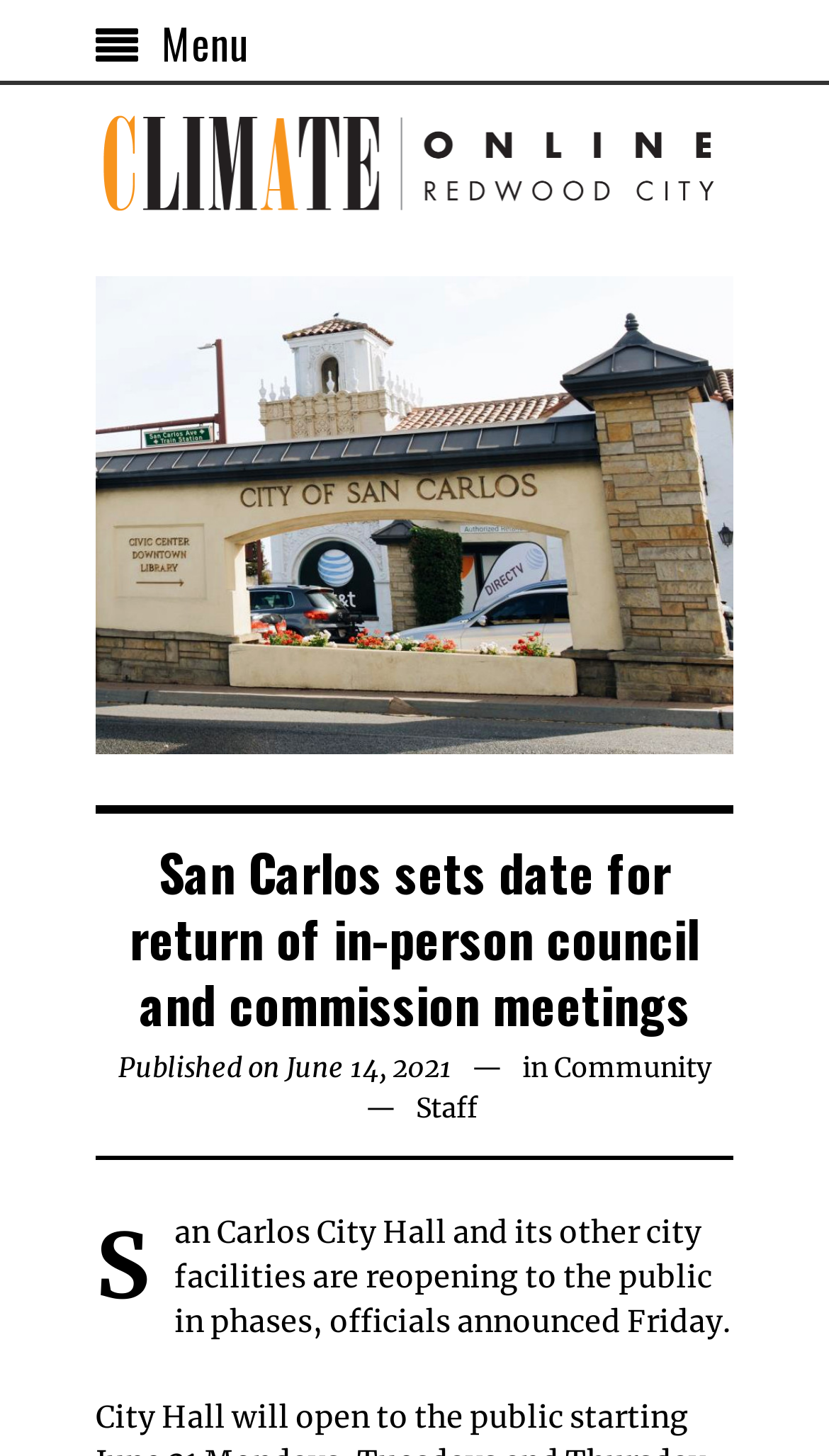What is the topic of the article?
Kindly offer a comprehensive and detailed response to the question.

The webpage's content, including the header and static text, suggests that the article is about the reopening of San Carlos City Hall and other city facilities.